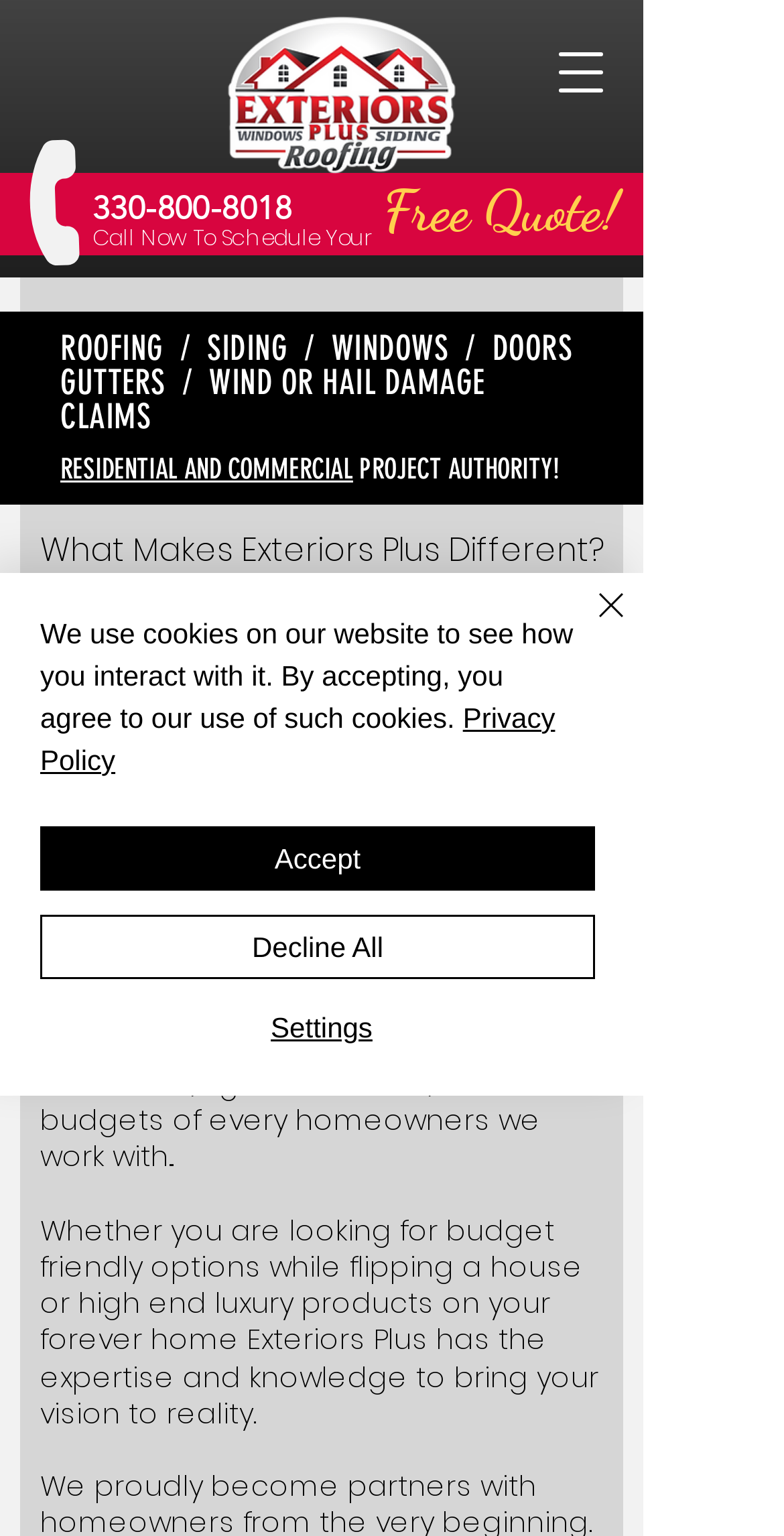Is the company a residential and commercial project authority?
Please use the image to deliver a detailed and complete answer.

I found the answer by looking at the heading that says 'RESIDENTIAL AND COMMERCIAL PROJECT AUTHORITY!'. This suggests that the company is a residential and commercial project authority.